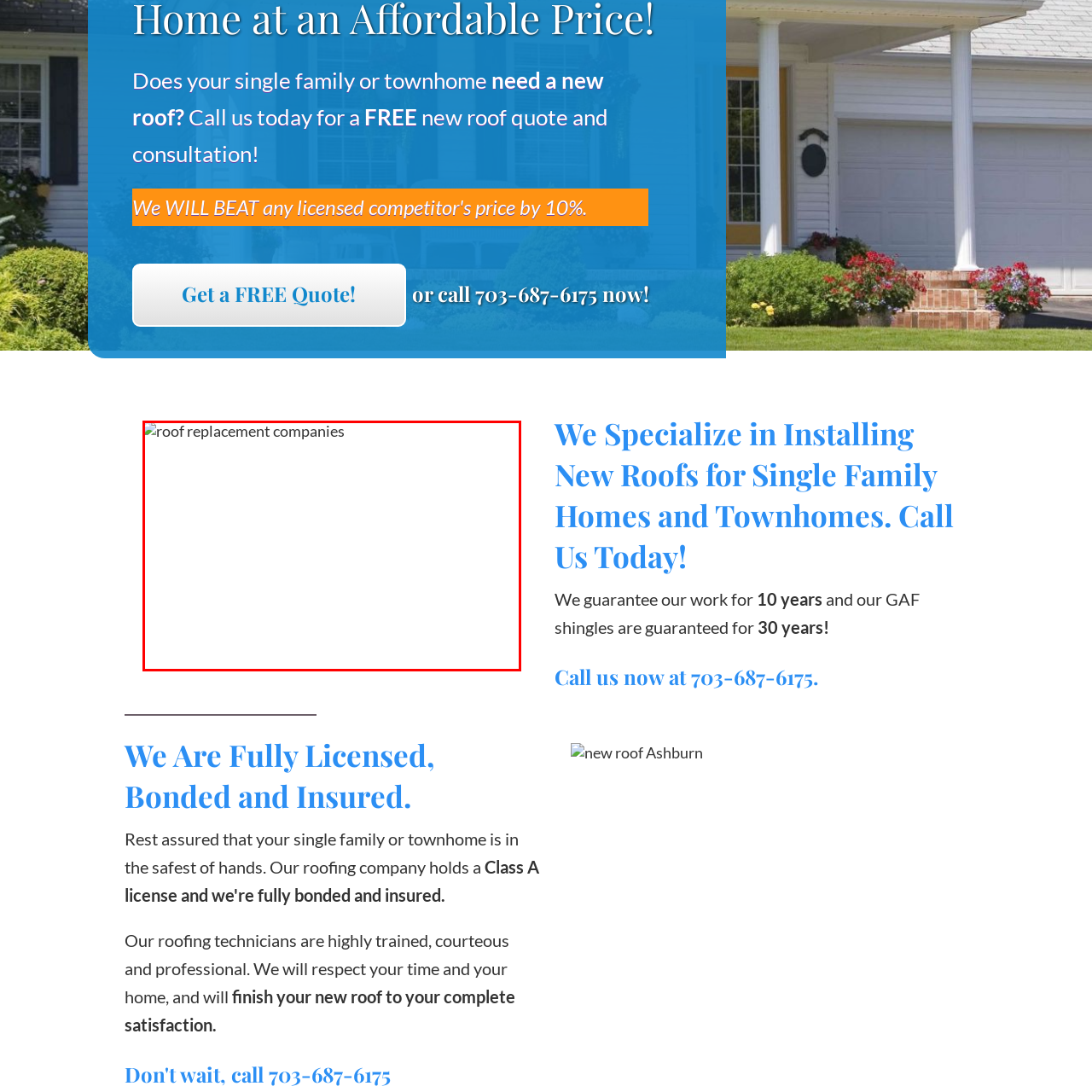Direct your attention to the image within the red boundary, What is the target audience of the image?
 Respond with a single word or phrase.

Homeowners